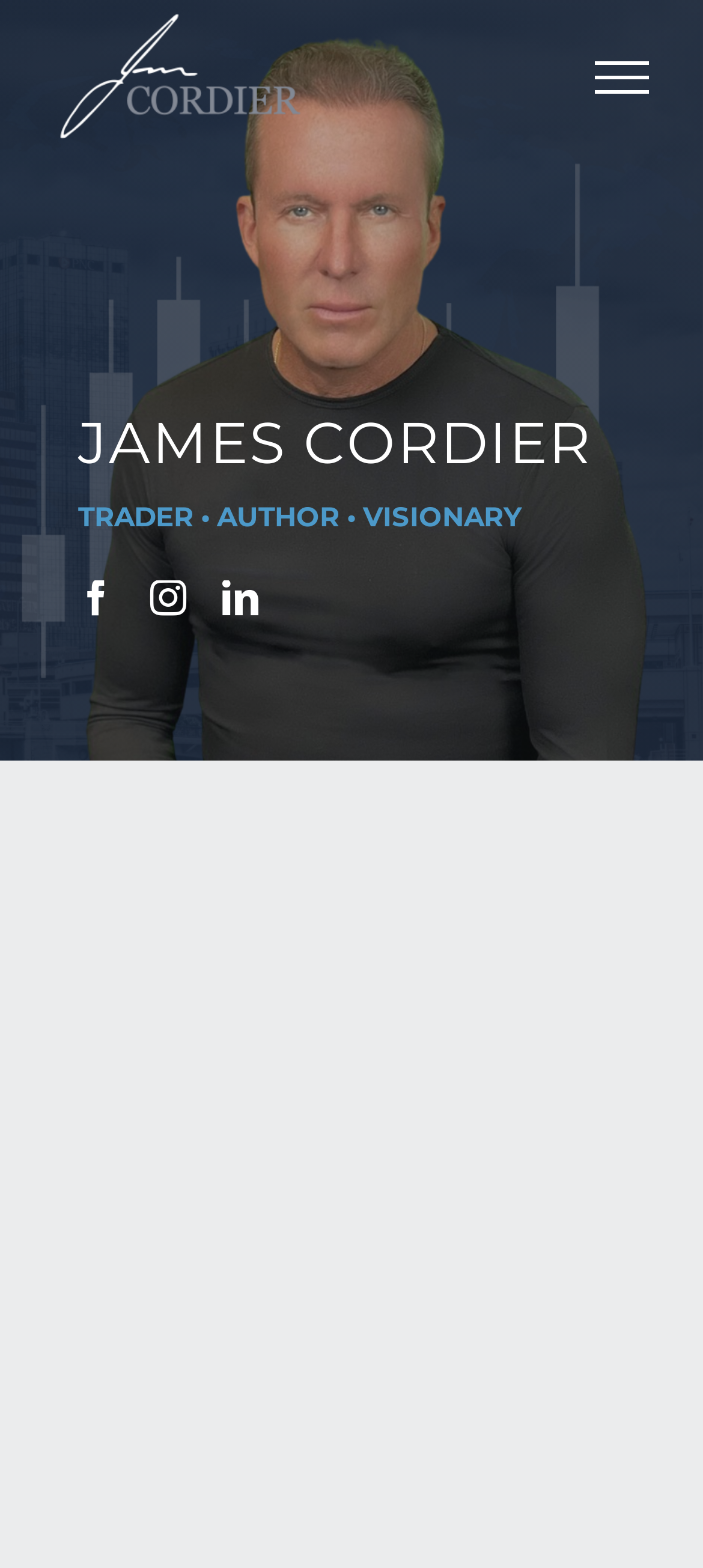Elaborate on the different components and information displayed on the webpage.

The webpage is about James Cordier, a trader, published author, and visionary. At the top left corner, there is a logo of James Cordier, which is a clickable link. Below the logo, there is a heading that reads "JAMES CORDIER" in a prominent font. 

To the right of the heading, there is a subtitle that describes James Cordier as a "TRADER • AUTHOR • VISIONARY". 

On the same horizontal level as the subtitle, there are three social media links, namely Facebook, Instagram, and LinkedIn, aligned from left to right. 

At the top right corner, there is a hidden link to toggle the menu, which is not currently visible.